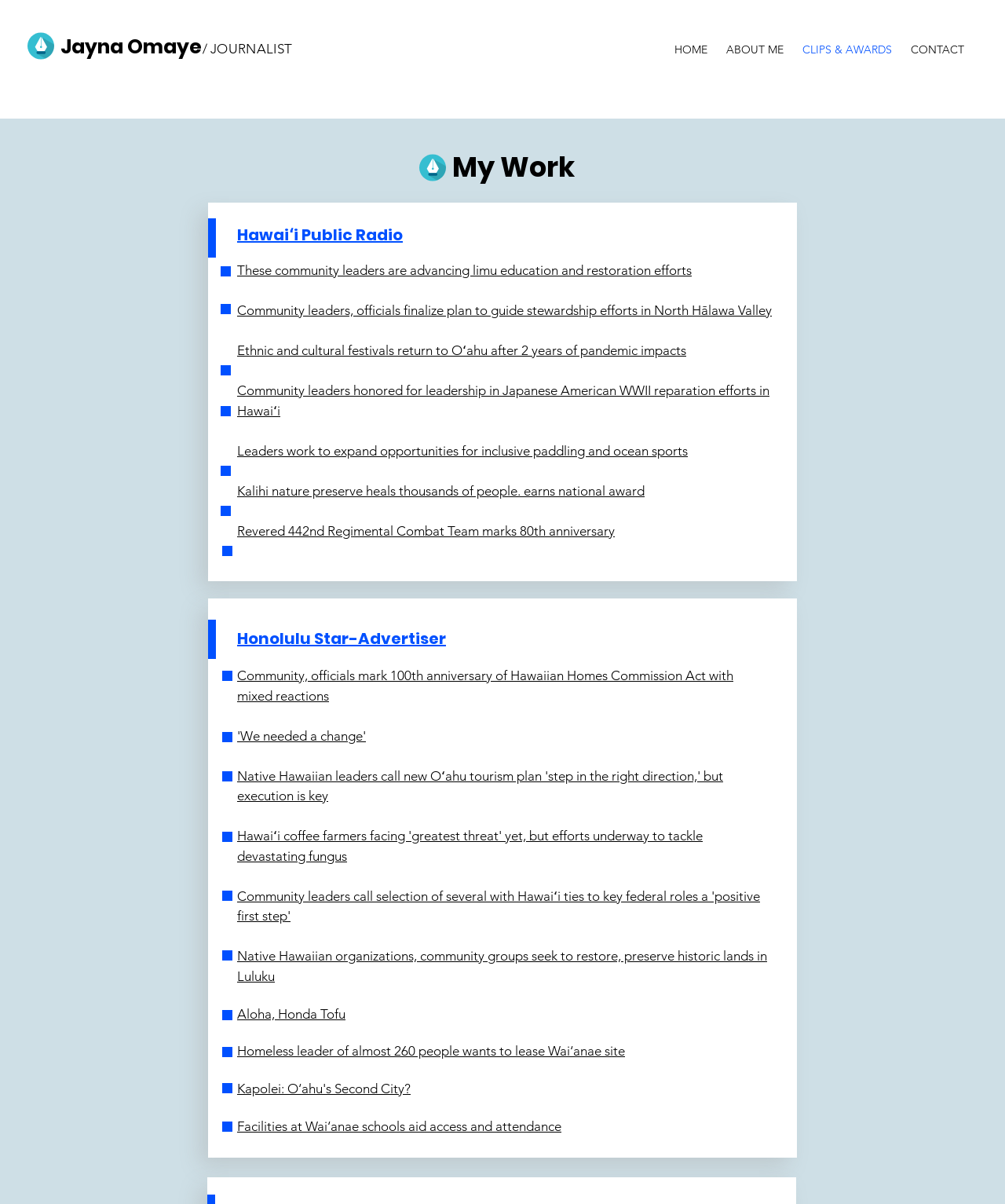Please identify the bounding box coordinates of the area I need to click to accomplish the following instruction: "View 'Hawaiʻi Public Radio' clips".

[0.236, 0.186, 0.401, 0.204]